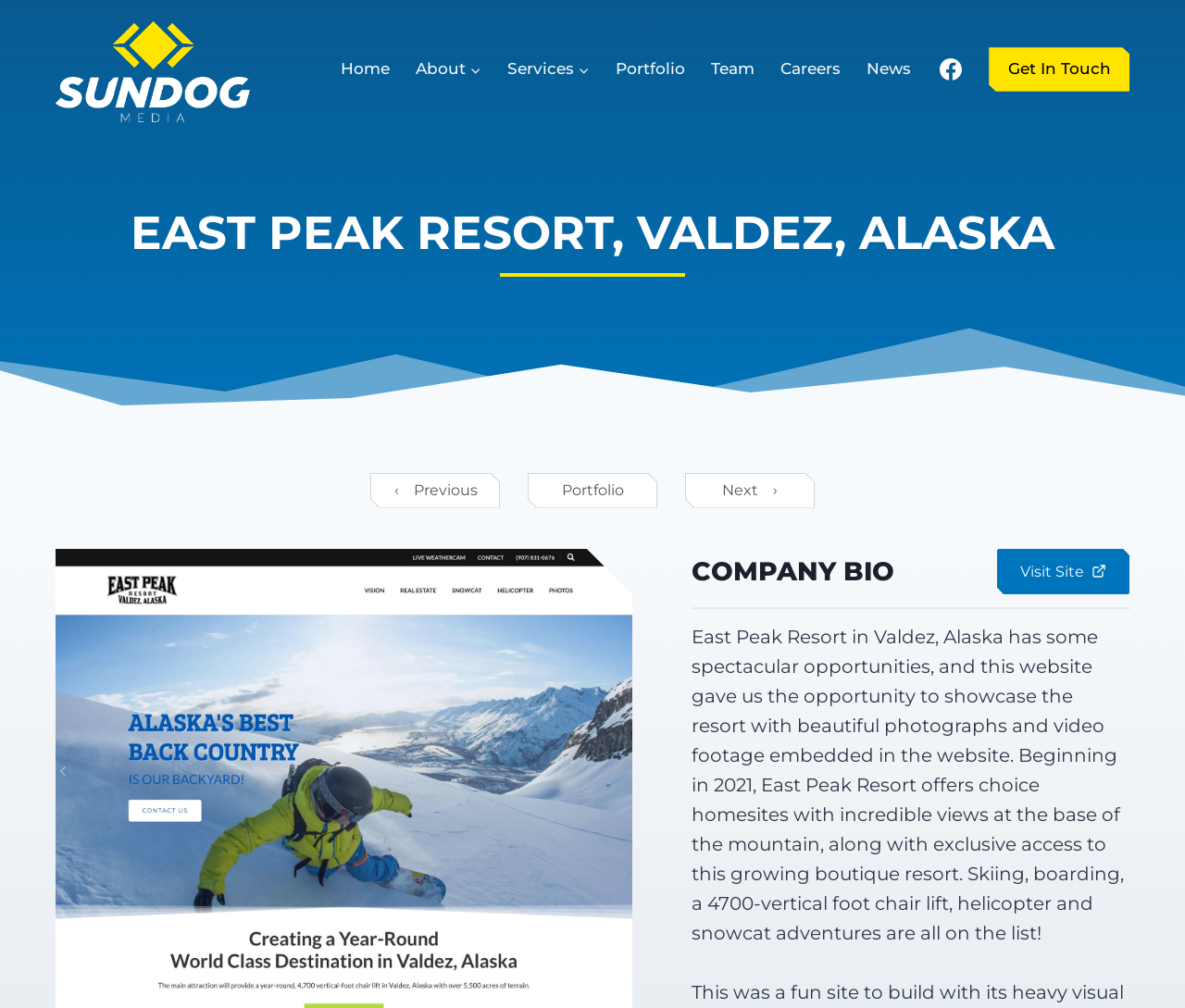Review the image closely and give a comprehensive answer to the question: What is the main feature of the resort?

The main feature of the resort can be inferred from the text 'Skiing, boarding, a 4700-vertical foot chair lift, helicopter and snowcat adventures are all on the list!' which suggests that the resort offers skiing and snowcat adventures as its main attractions.